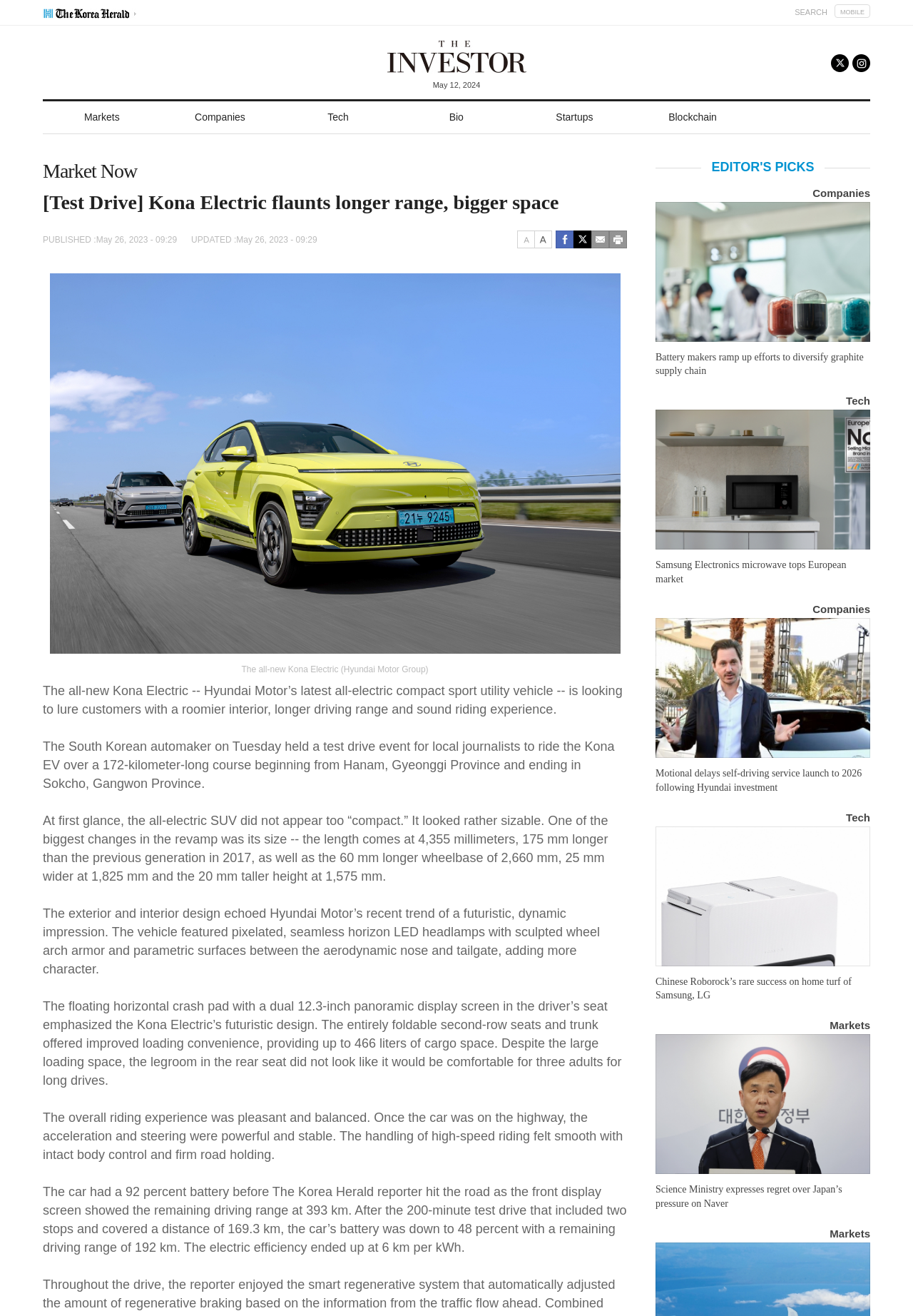Identify the bounding box coordinates of the region I need to click to complete this instruction: "Click the 'THE INVESTOR' link".

[0.424, 0.038, 0.576, 0.047]